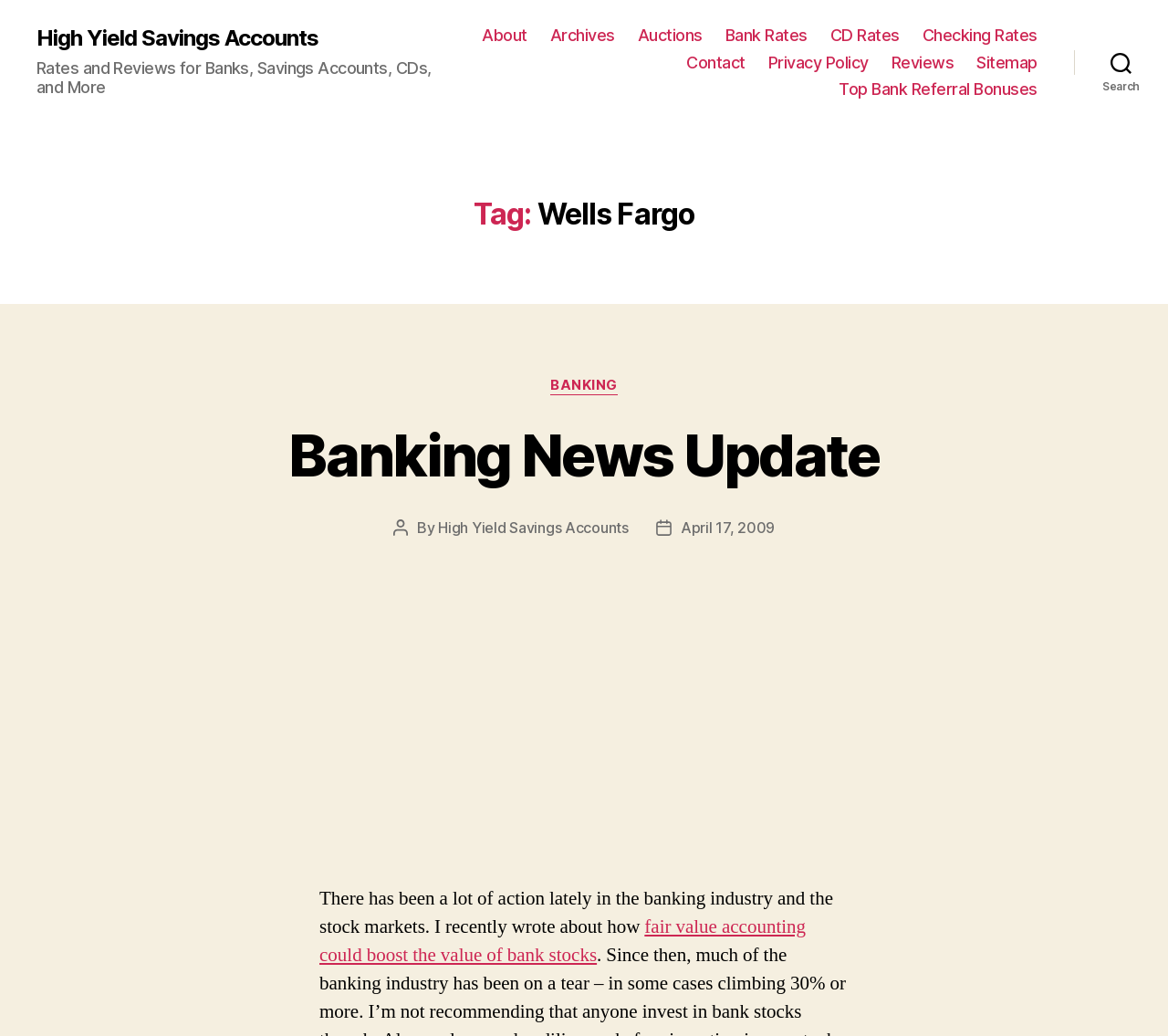Using the element description provided, determine the bounding box coordinates in the format (top-left x, top-left y, bottom-right x, bottom-right y). Ensure that all values are floating point numbers between 0 and 1. Element description: Return to Table of Contents

None